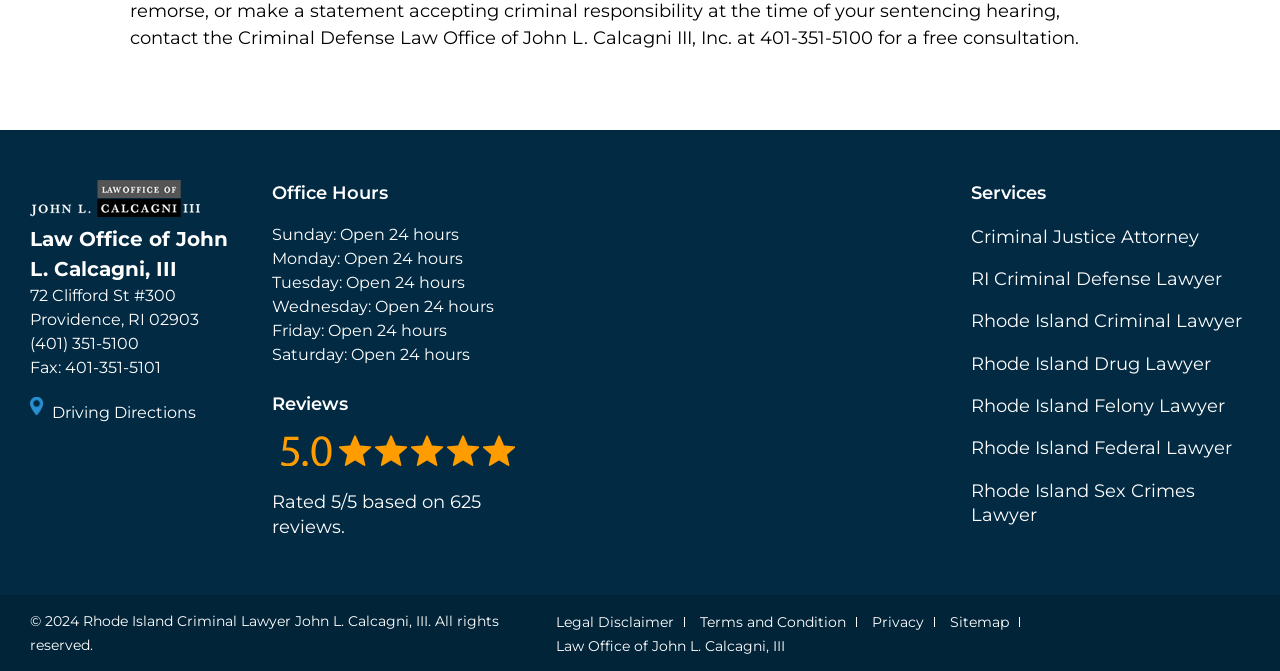Specify the bounding box coordinates of the region I need to click to perform the following instruction: "Read the reviews". The coordinates must be four float numbers in the range of 0 to 1, i.e., [left, top, right, bottom].

[0.212, 0.586, 0.272, 0.619]